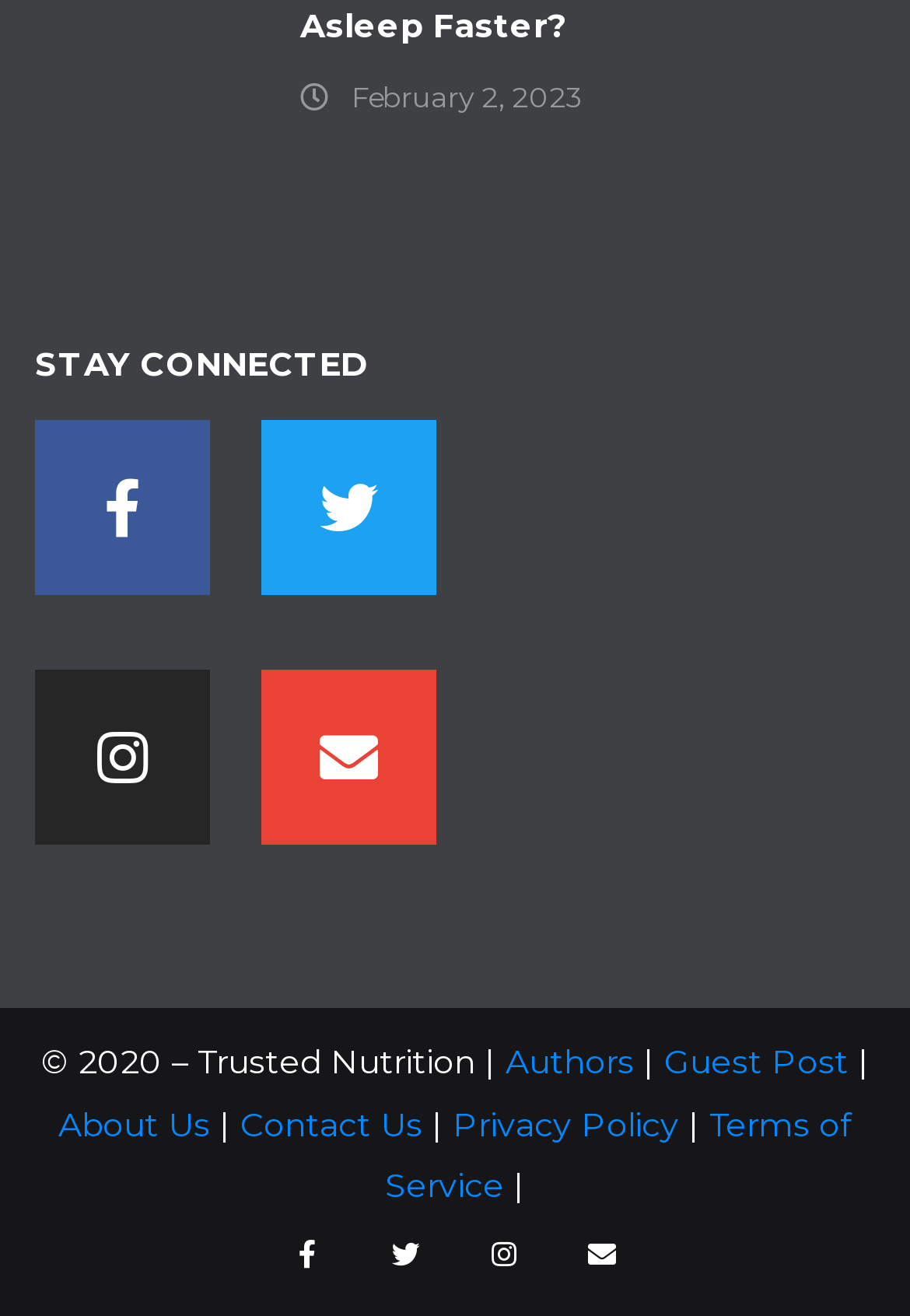Locate the bounding box coordinates of the element that should be clicked to execute the following instruction: "Contact us".

[0.264, 0.838, 0.464, 0.87]